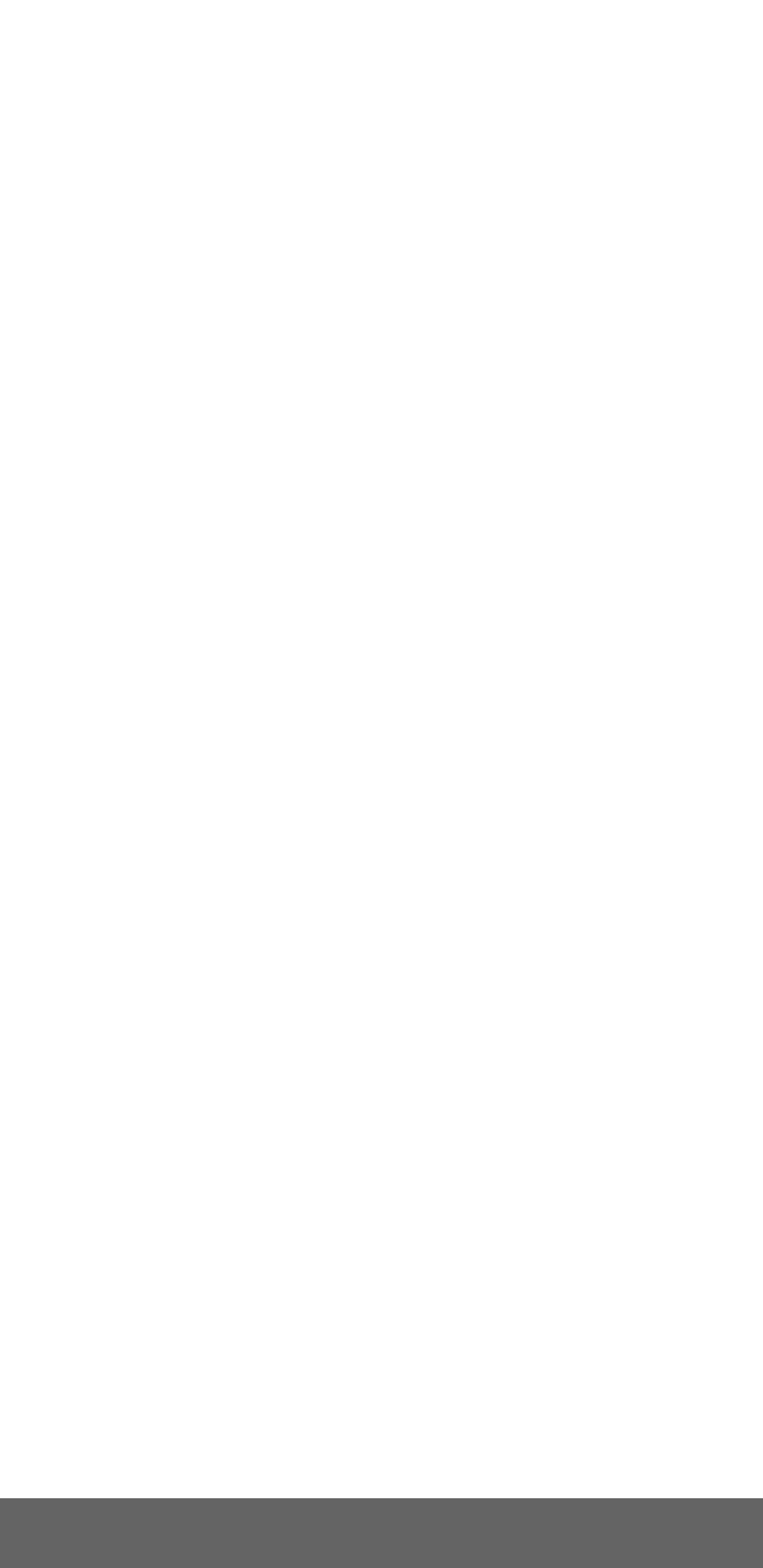Given the webpage screenshot and the description, determine the bounding box coordinates (top-left x, top-left y, bottom-right x, bottom-right y) that define the location of the UI element matching this description: value="Subscribe"

[0.835, 0.758, 0.896, 0.788]